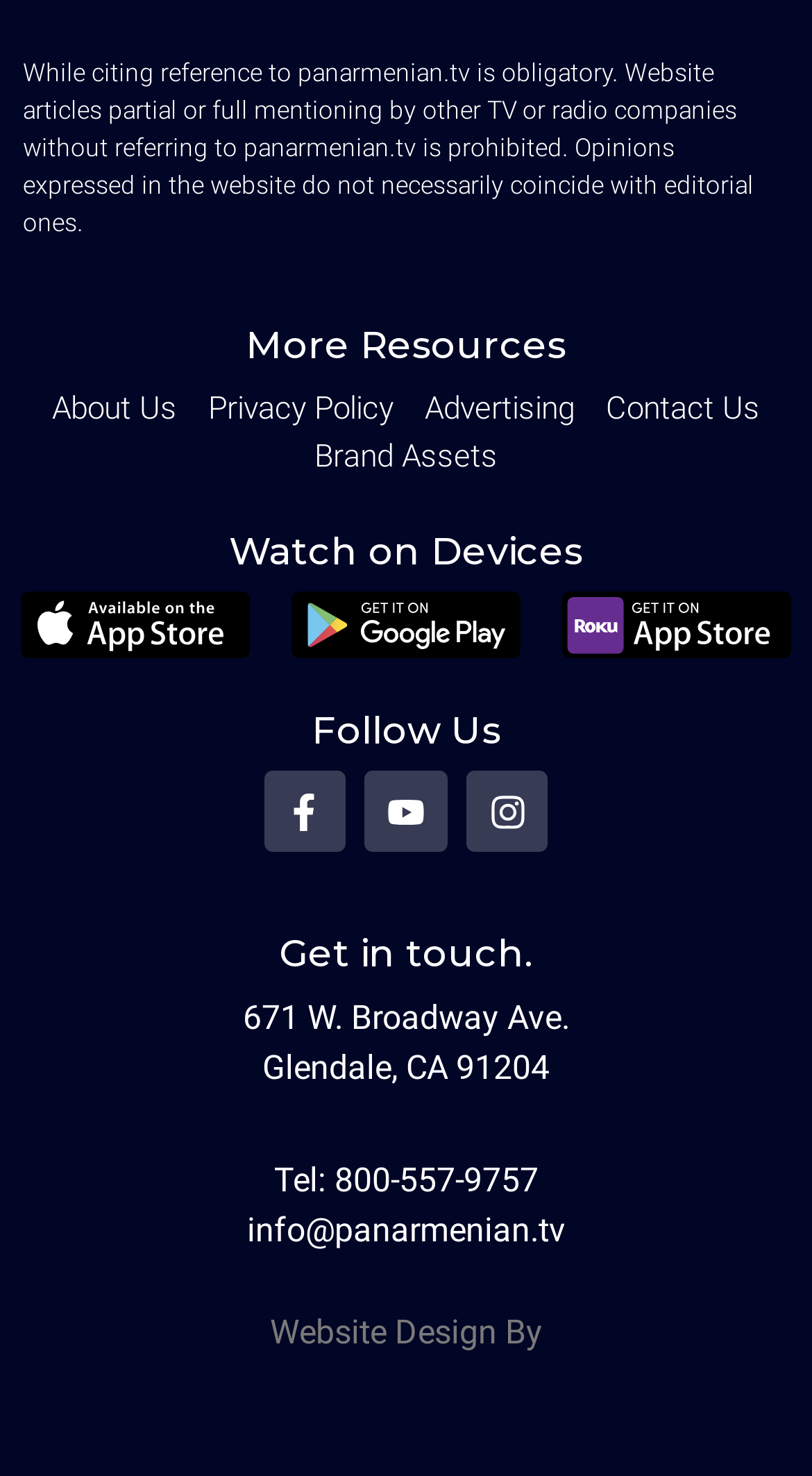Extract the bounding box for the UI element that matches this description: "Facebook-f".

[0.325, 0.522, 0.426, 0.578]